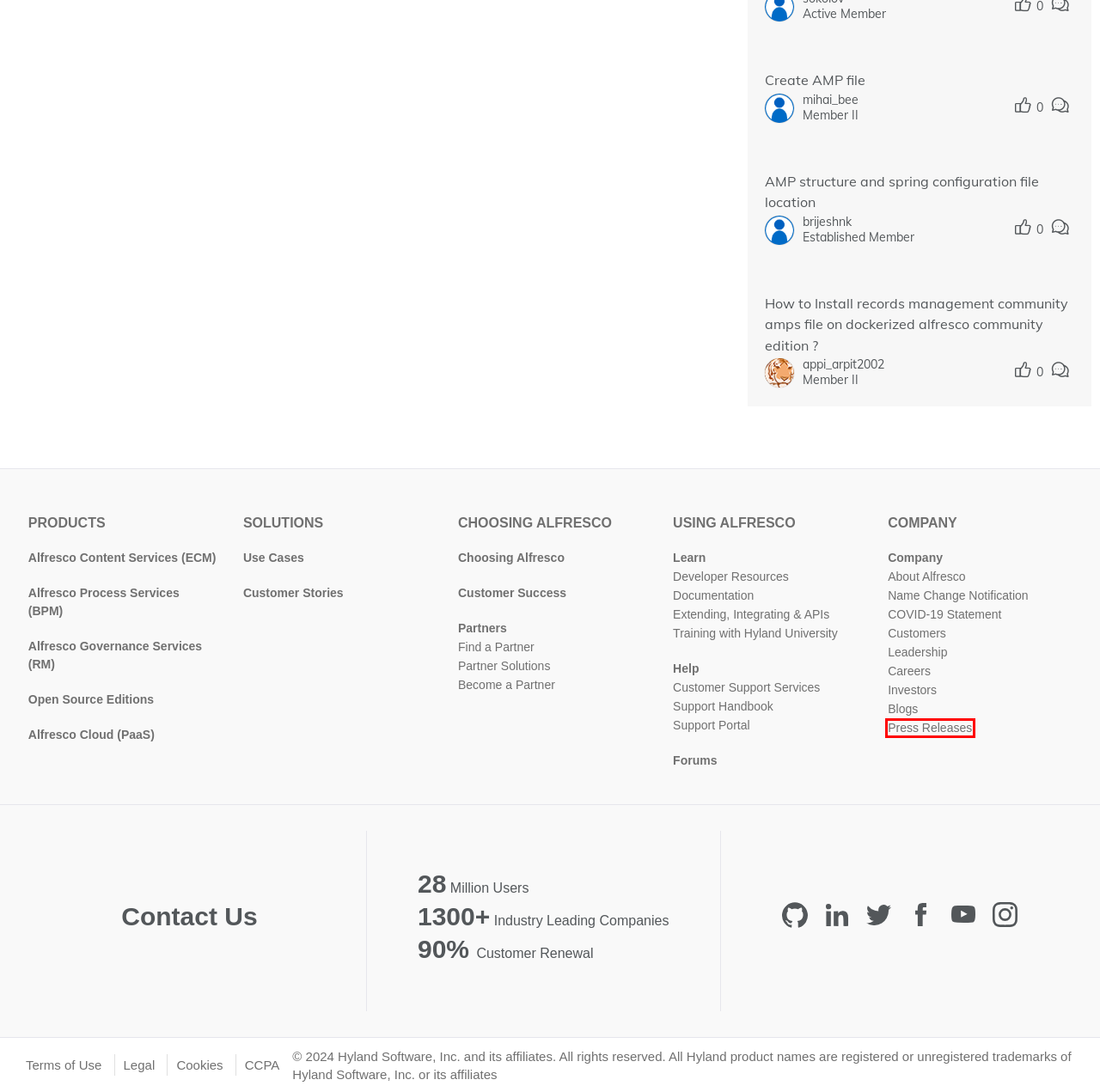Review the screenshot of a webpage which includes a red bounding box around an element. Select the description that best fits the new webpage once the element in the bounding box is clicked. Here are the candidates:
A. Hyland Executive Team | Hyland
B. Customer Success Stories |  Hyland
C. Optimize Business with Content Management | Hyland
D. Careers | Explore Opportunities Across the Globe | Hyland
E. About yuva - Alfresco Hub
F. Information Governance Software Platform | Hyland
G. Newsroom | Hyland
H. All About Hyland | Hyland

G